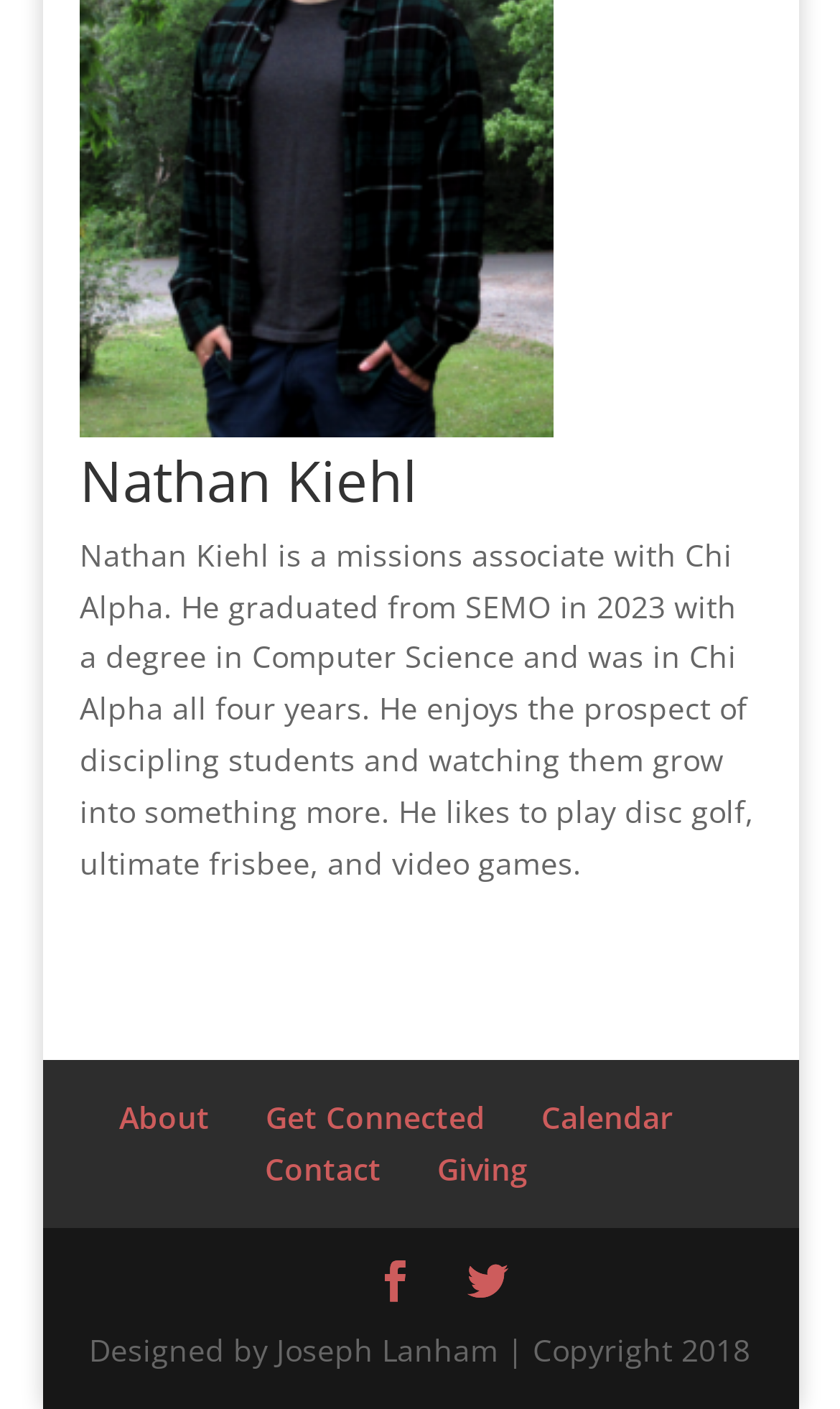Find the bounding box of the UI element described as follows: "Get Connected".

[0.317, 0.779, 0.578, 0.808]